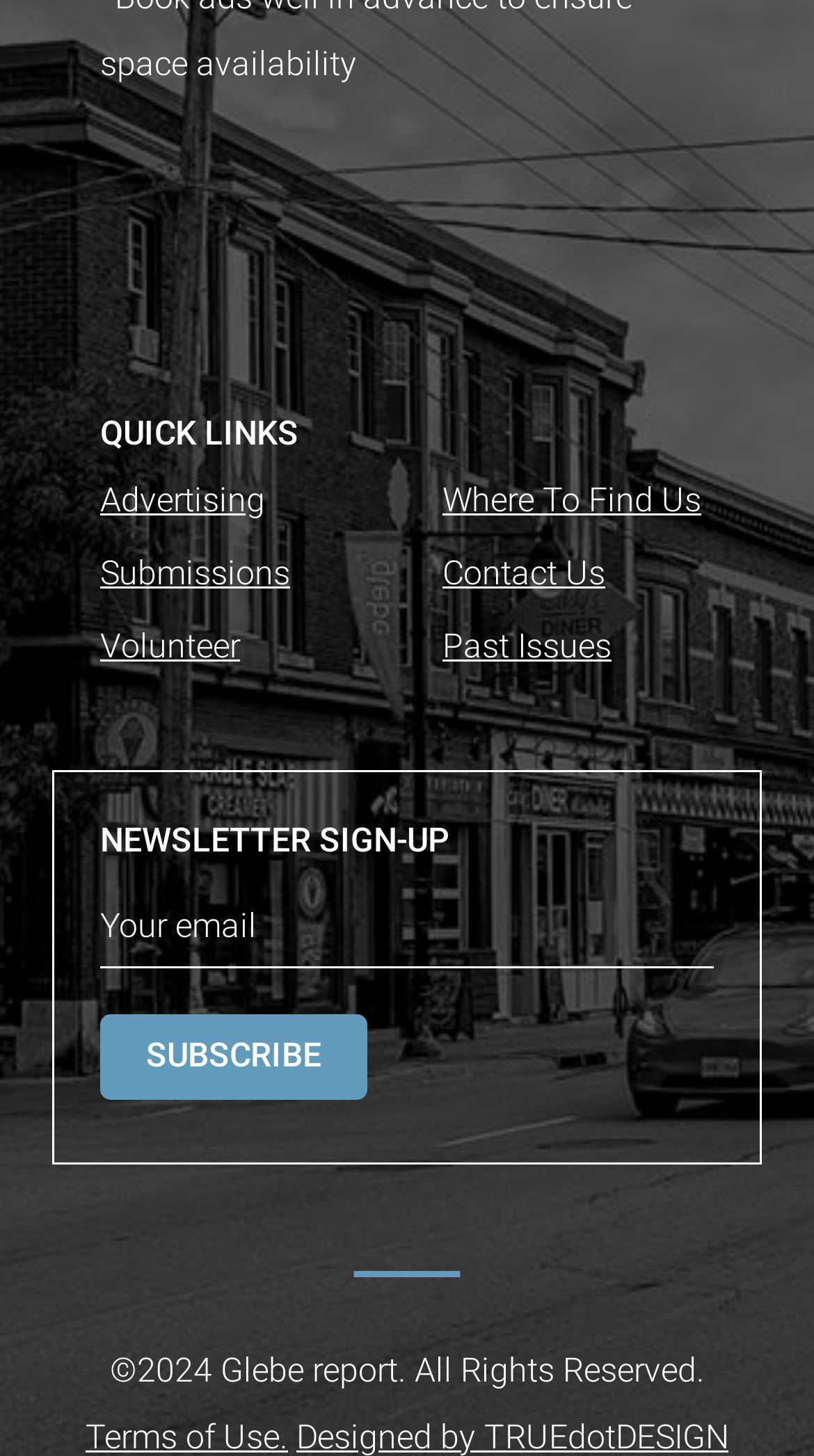Using the description "Where To Find Us", locate and provide the bounding box of the UI element.

[0.544, 0.33, 0.862, 0.357]